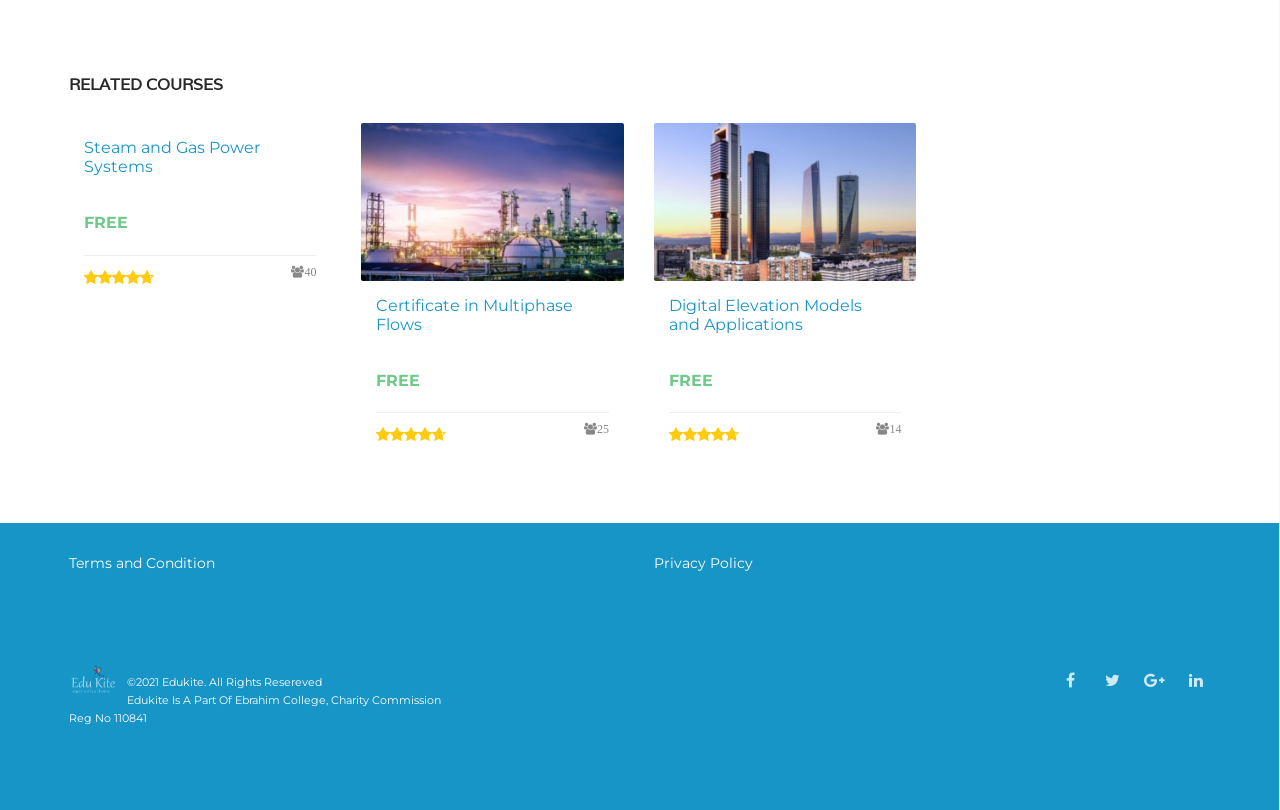Locate the coordinates of the bounding box for the clickable region that fulfills this instruction: "View the 'Certificate in Multiphase Flows' course".

[0.294, 0.365, 0.448, 0.412]